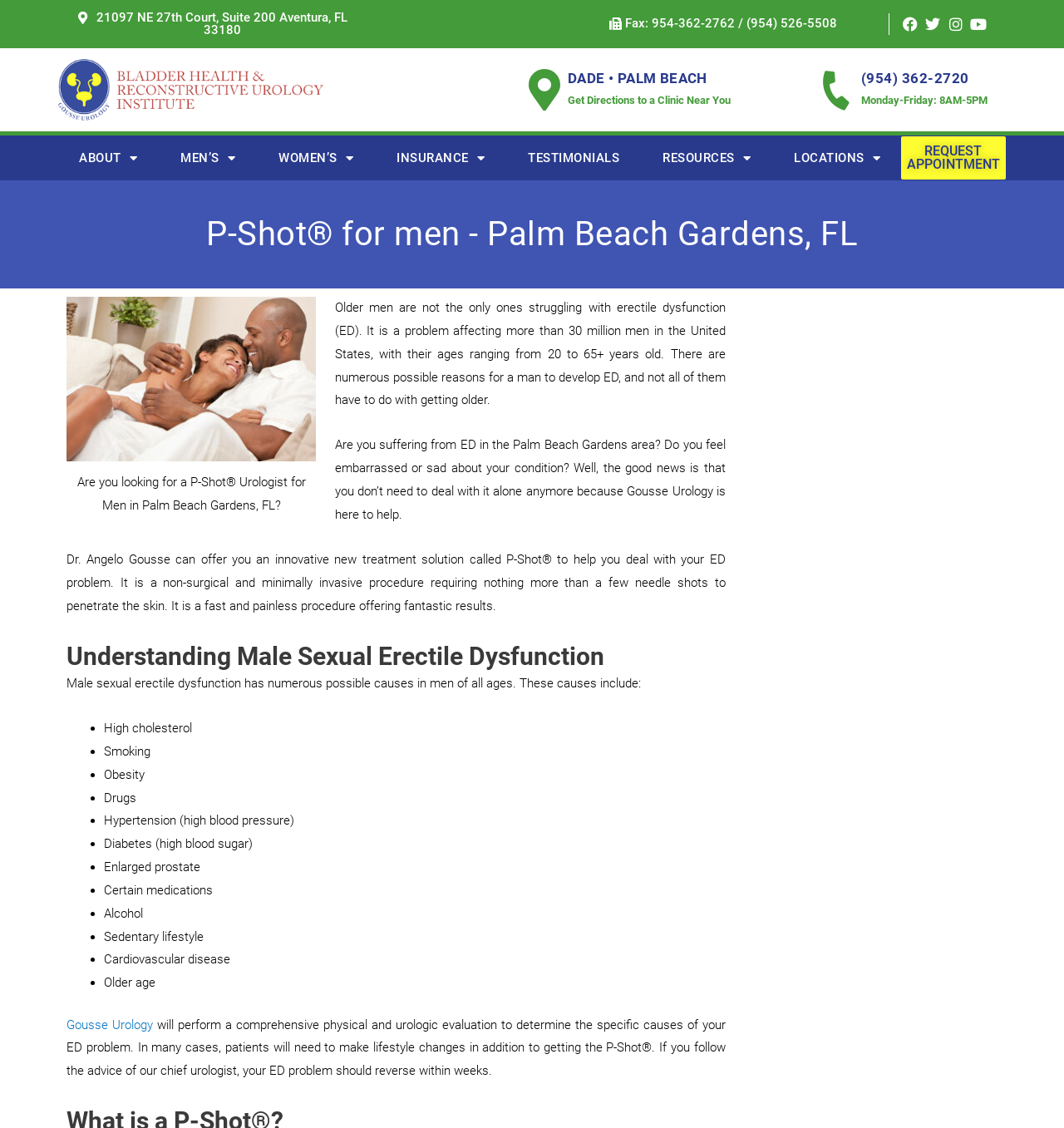Use a single word or phrase to answer the following:
What is the phone number of Dr. Angelo Gousse's clinic?

(954) 362-2720